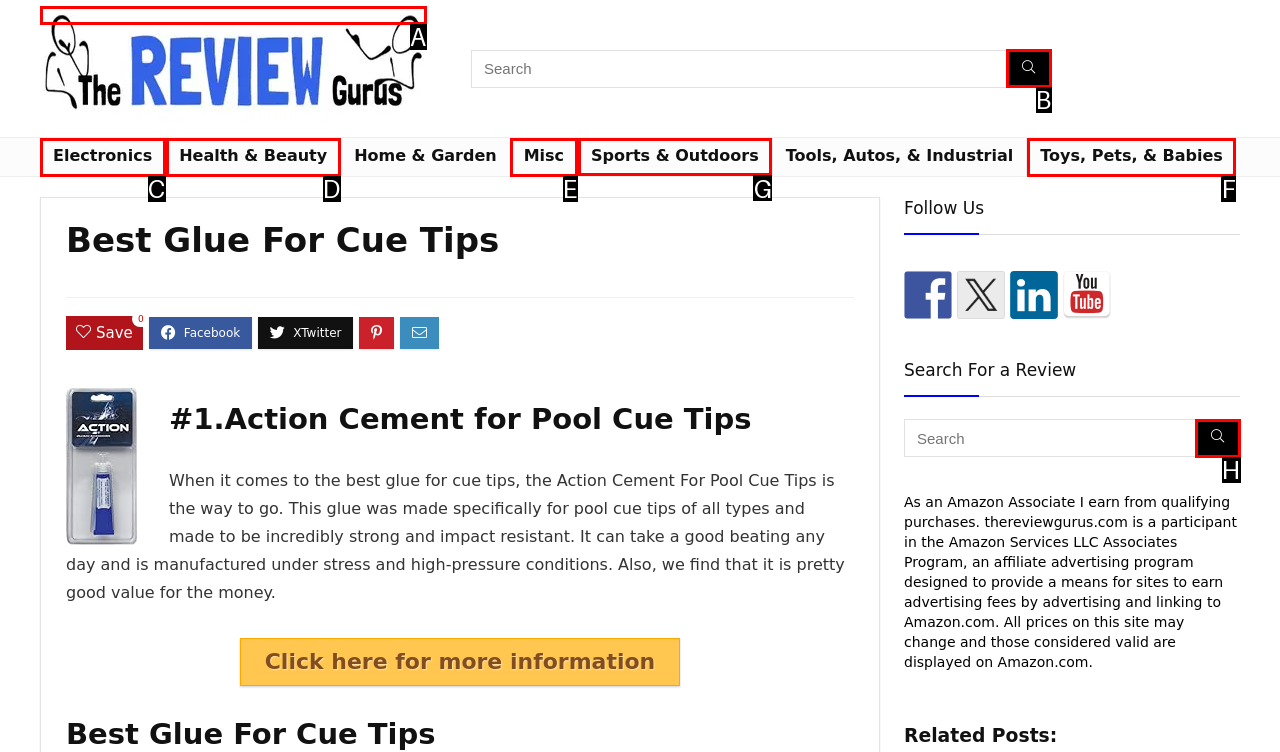Select the letter of the option that should be clicked to achieve the specified task: Click on the Sports & Outdoors category. Respond with just the letter.

G